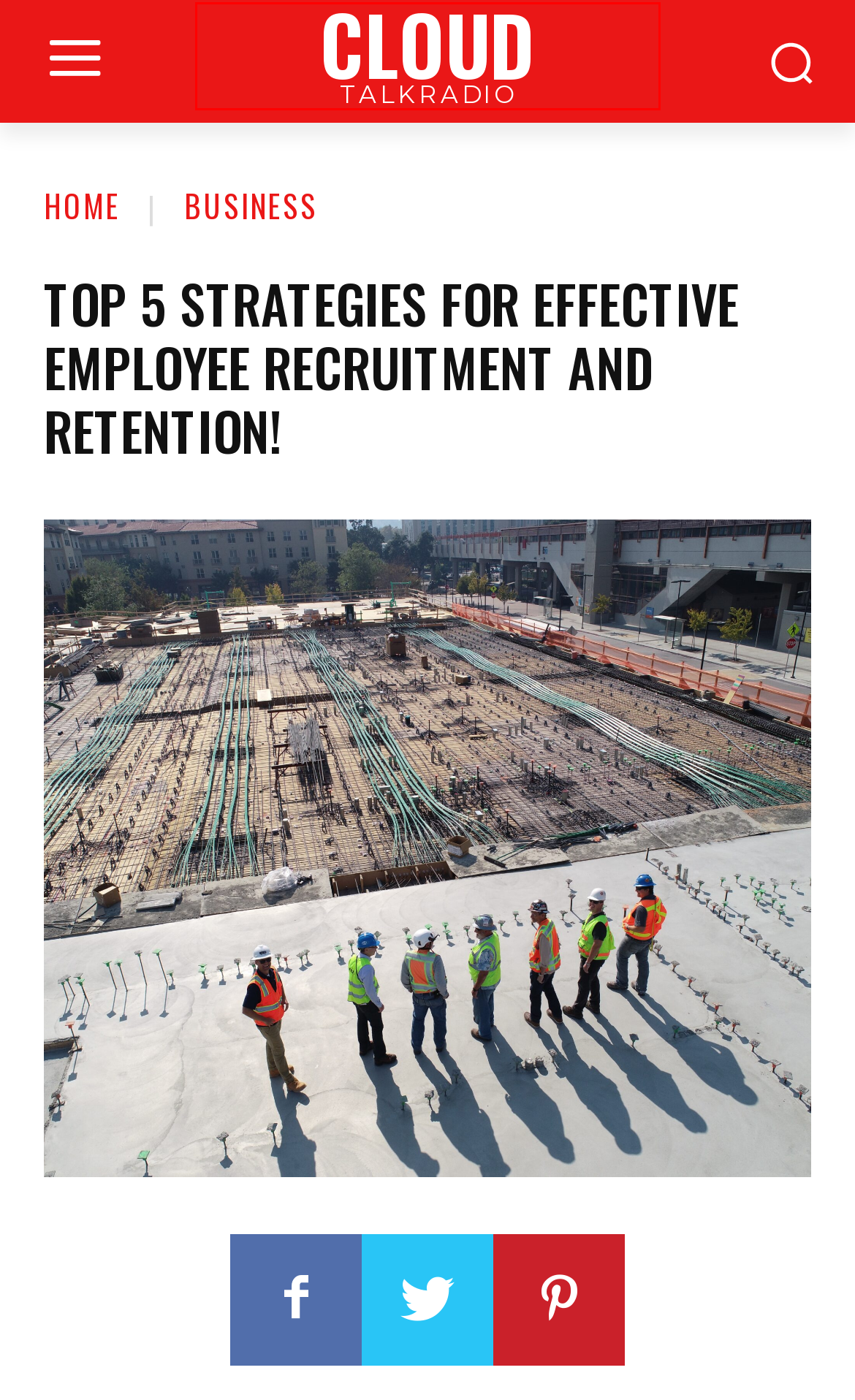Examine the screenshot of a webpage featuring a red bounding box and identify the best matching webpage description for the new page that results from clicking the element within the box. Here are the options:
A. Mental Wellness and Natural Remedies: Balancing the Mind and Spirit - cloudtalkradio
B. Terms Of Service - cloudtalkradio
C. Mental Health Stigma: Breaking Down Barriers to Seeking Help - cloudtalkradio
D. Home - cloudtalkradio
E. Resume Mistakes to Avoid: Common Pitfalls That Can Hurt Your Application - cloudtalkradio
F. The Psychology of Decision-Making: How We Make Choices and Why - cloudtalkradio
G. Business Archives - cloudtalkradio
H. Life Archives - cloudtalkradio

D